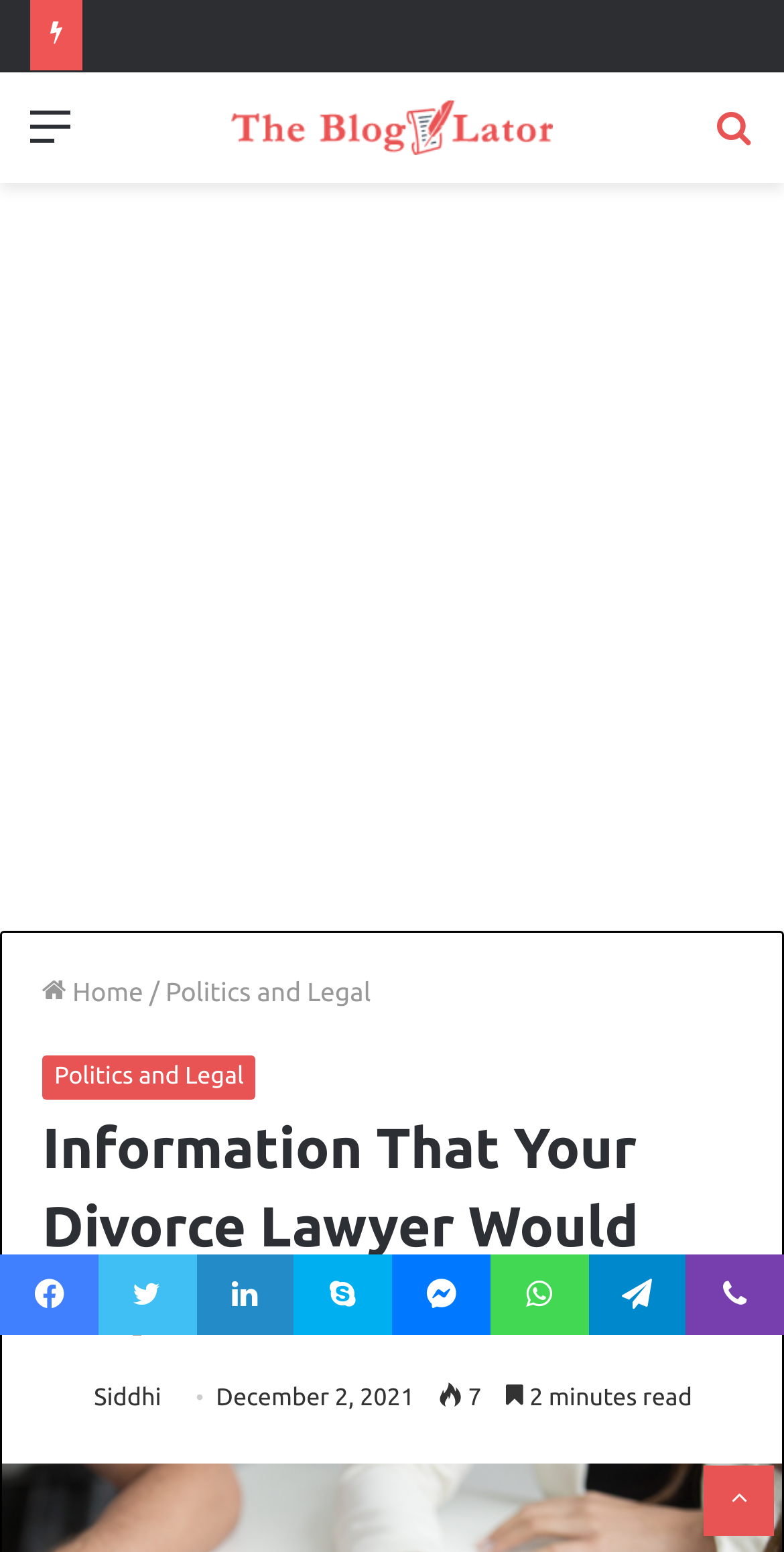What is the date of the article?
Please give a well-detailed answer to the question.

The date of the article can be found at the bottom of the article, where it says 'December 2, 2021'.